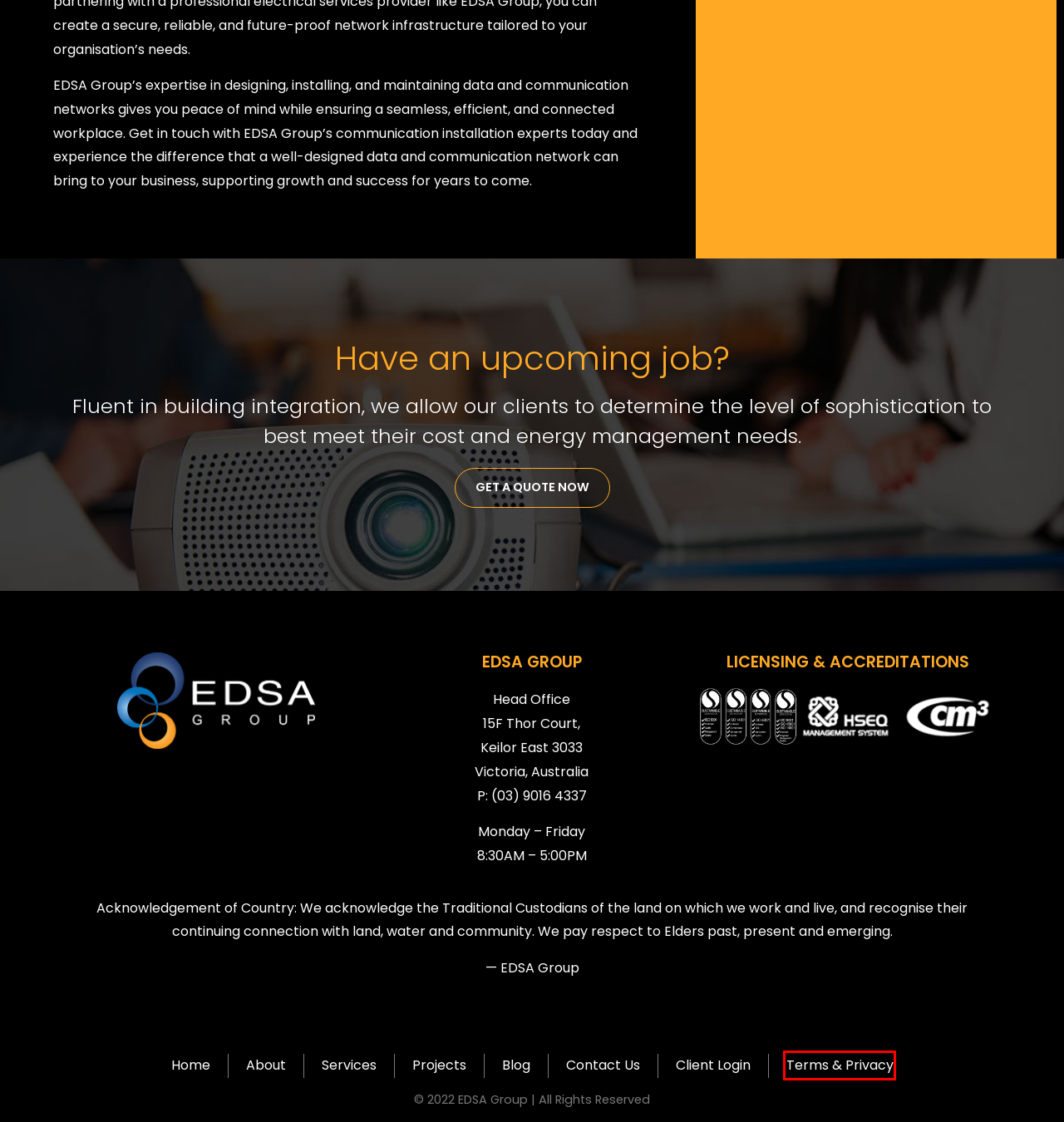You have a screenshot of a webpage where a red bounding box highlights a specific UI element. Identify the description that best matches the resulting webpage after the highlighted element is clicked. The choices are:
A. Data Cabling Melbourne | Data Cable Installation in Melbourne
B. simPRO Login
C. Have an Upcoming Job? | It Cabling Services | EDSA Group
D. We are EDSA Group | It Cabling Services | EDSA Group
E. Blog | It Cabling Services | EDSA Group
F. Contact Us | It Cabling Services | EDSA Group
G. Terms & Privacy | It Cabling Services | EDSA Group
H. Accreditations | It Cabling Services | EDSA Group

G